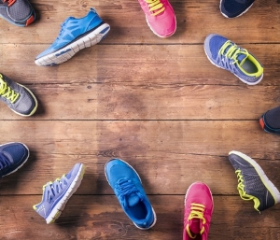What colors are featured on the shoes?
Based on the visual details in the image, please answer the question thoroughly.

The caption highlights the sporty design of the shoes, mentioning that they feature a mix of colors, including bright blue, pink, gray, and yellow accents.